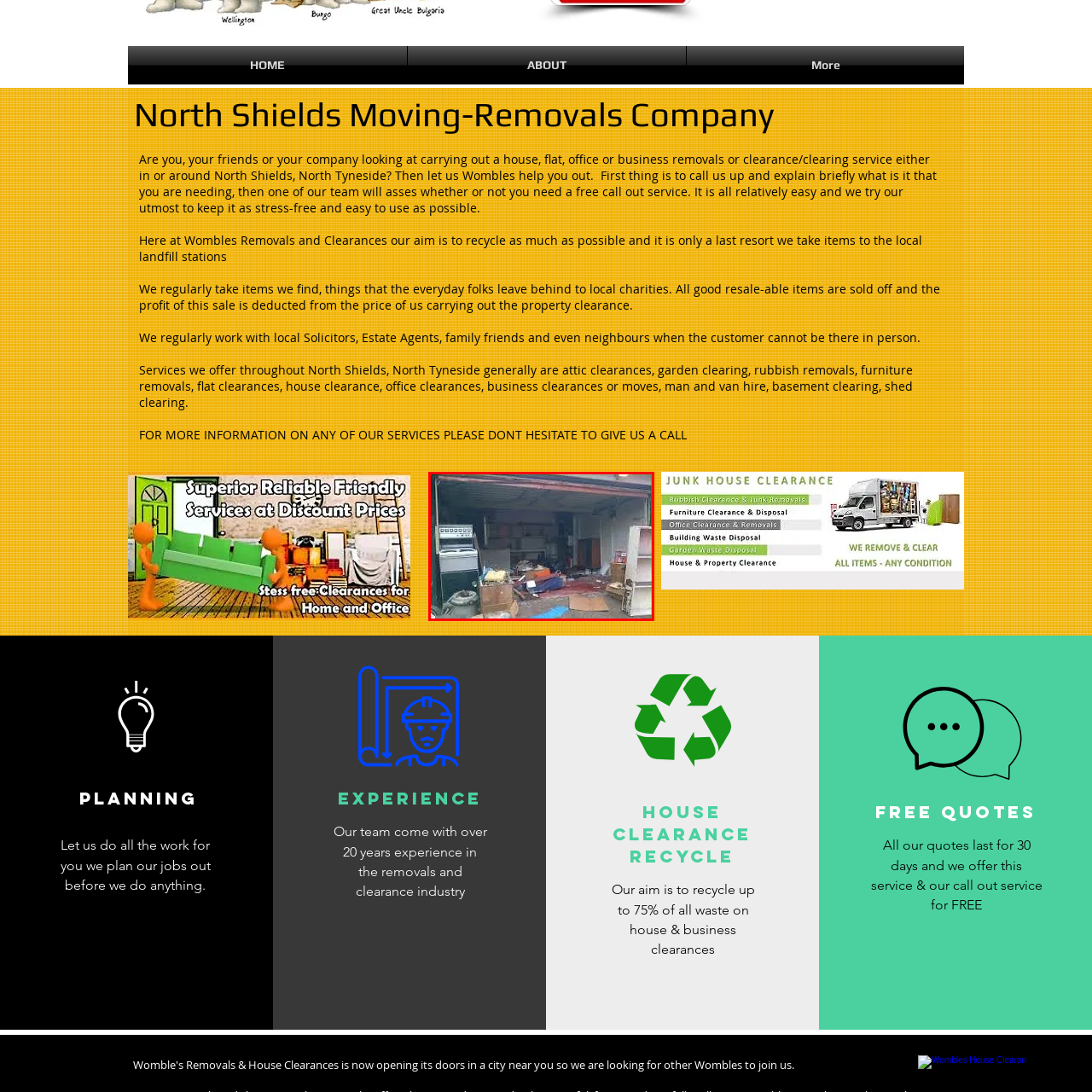Generate a detailed caption for the picture within the red-bordered area.

The image depicts a cluttered garage scene filled with various items, including boxes, old furniture, and other discarded objects. The disarray suggests a need for a thorough clearance or moving service. This visual context underscores the services offered by a house removals and clearance company based in North Shields, highlighting their expertise in handling such challenging spaces. Whether the aim is to declutter, recycle, or prepare for a move, this image represents the type of situation that professional clearance services, like those from the company mentioned, can skillfully manage to make spaces clean and organized again.